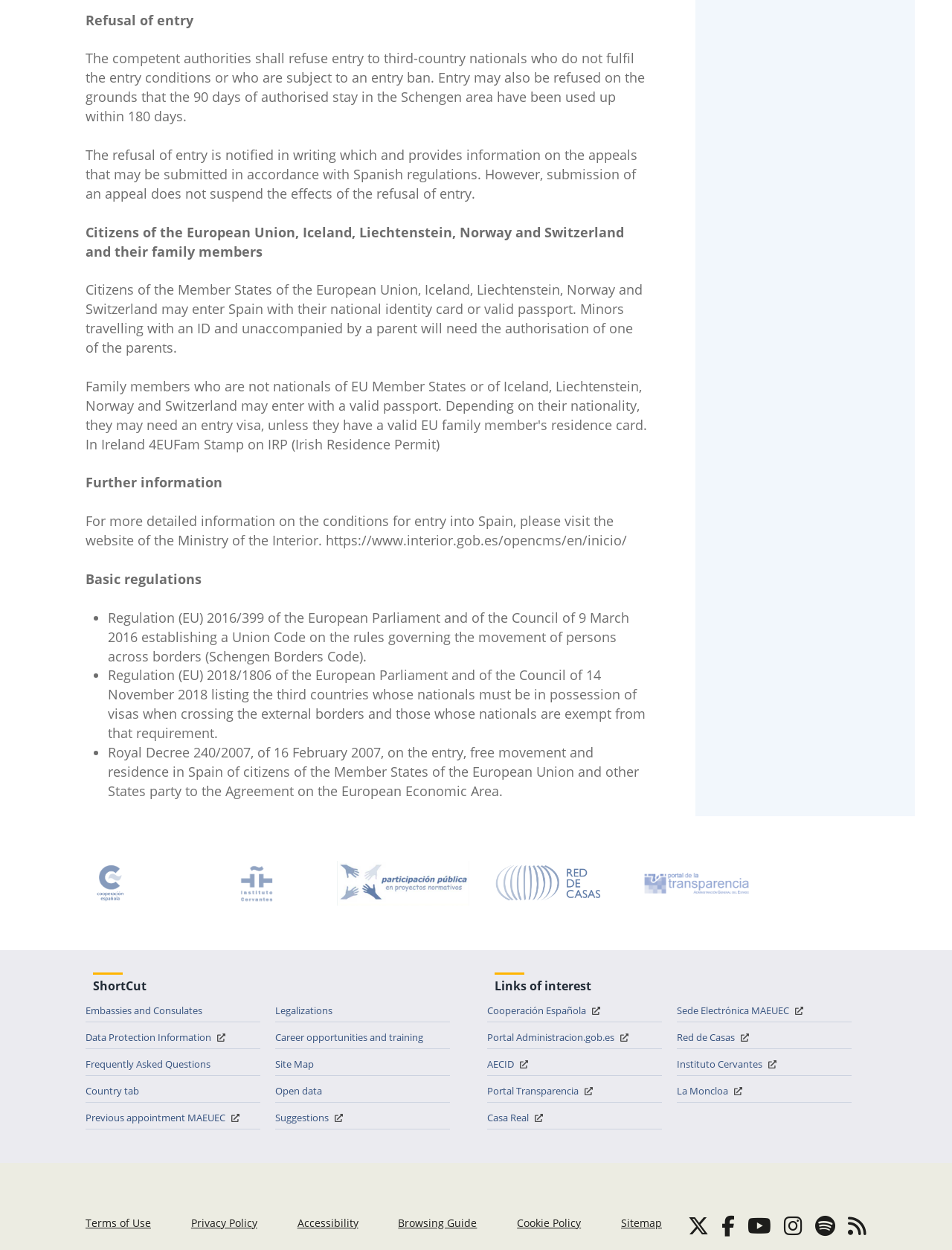Predict the bounding box of the UI element based on the description: "Red de Casas". The coordinates should be four float numbers between 0 and 1, formatted as [left, top, right, bottom].

[0.711, 0.821, 0.895, 0.839]